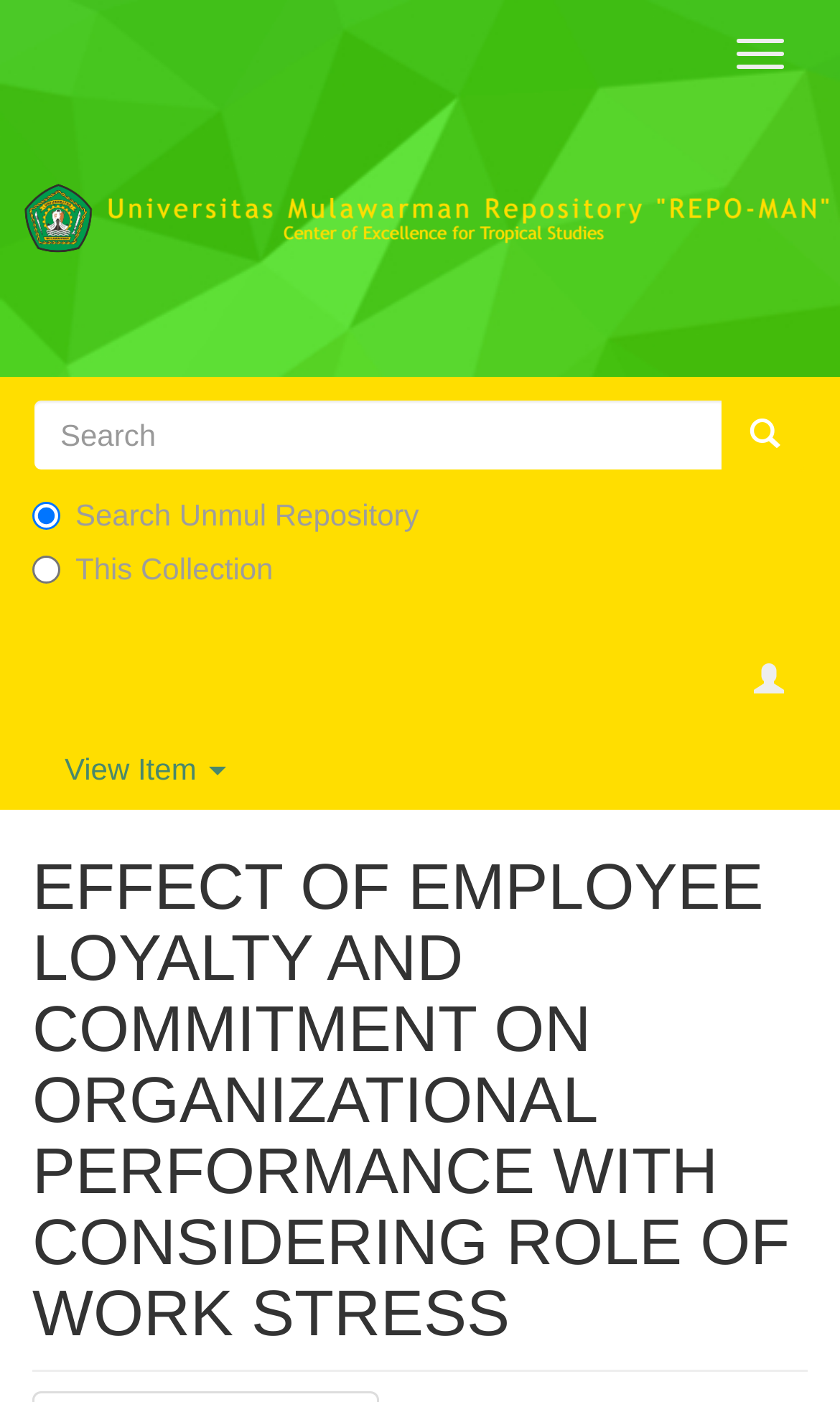Respond to the following query with just one word or a short phrase: 
How many buttons are there on the webpage?

4